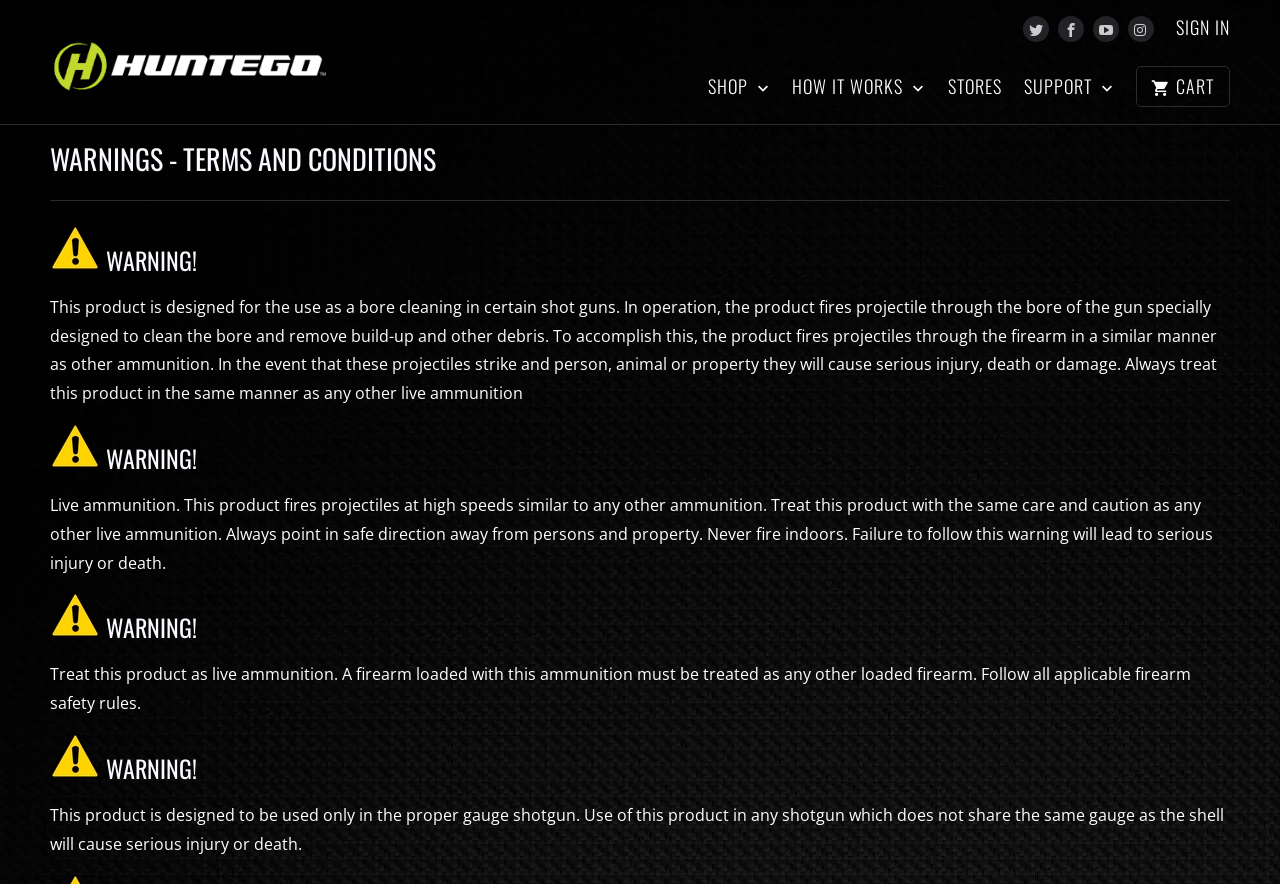What is the purpose of this product?
Answer briefly with a single word or phrase based on the image.

Bore cleaning